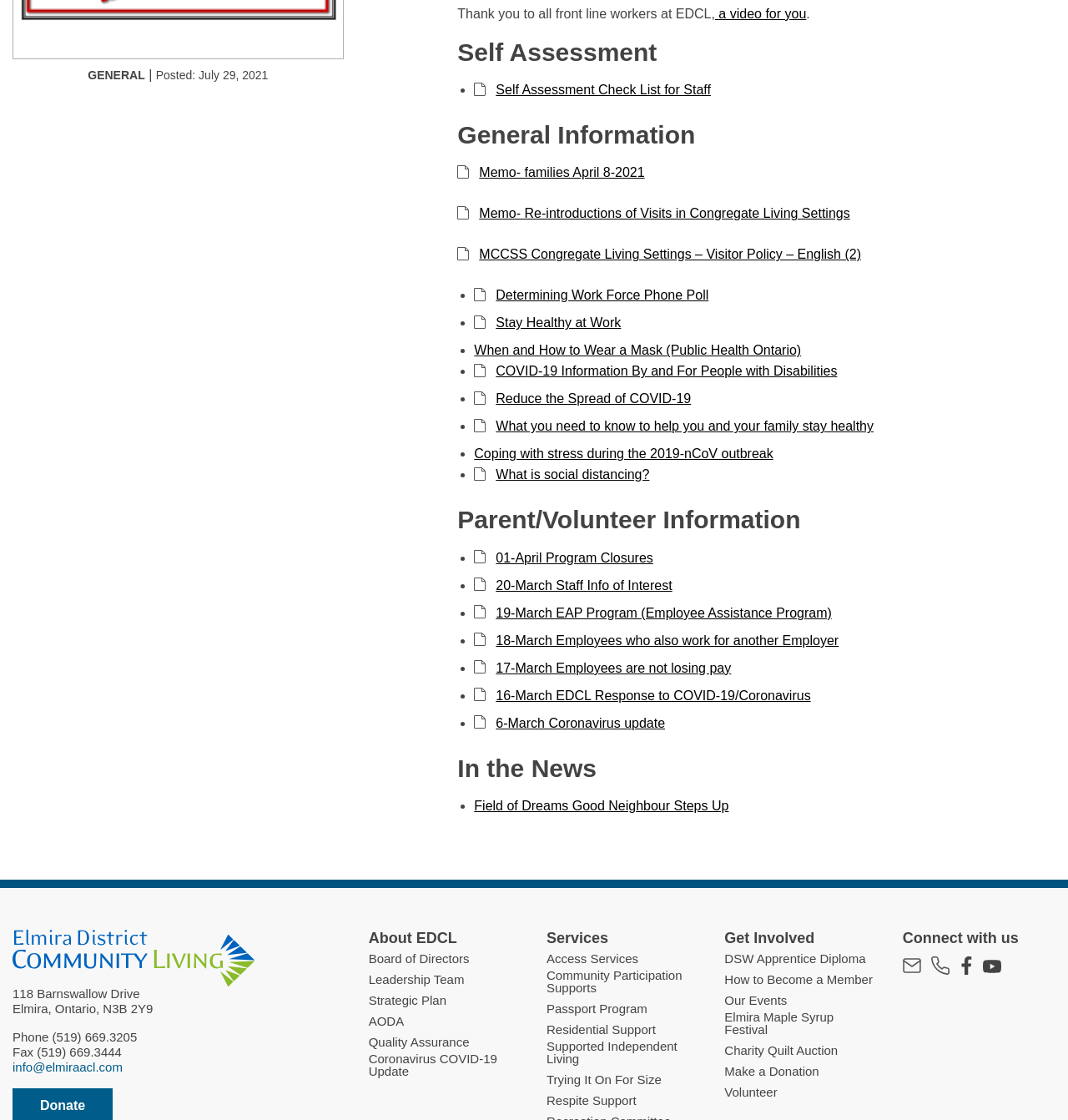Locate the bounding box of the UI element described by: "What is social distancing?" in the given webpage screenshot.

[0.444, 0.415, 0.988, 0.439]